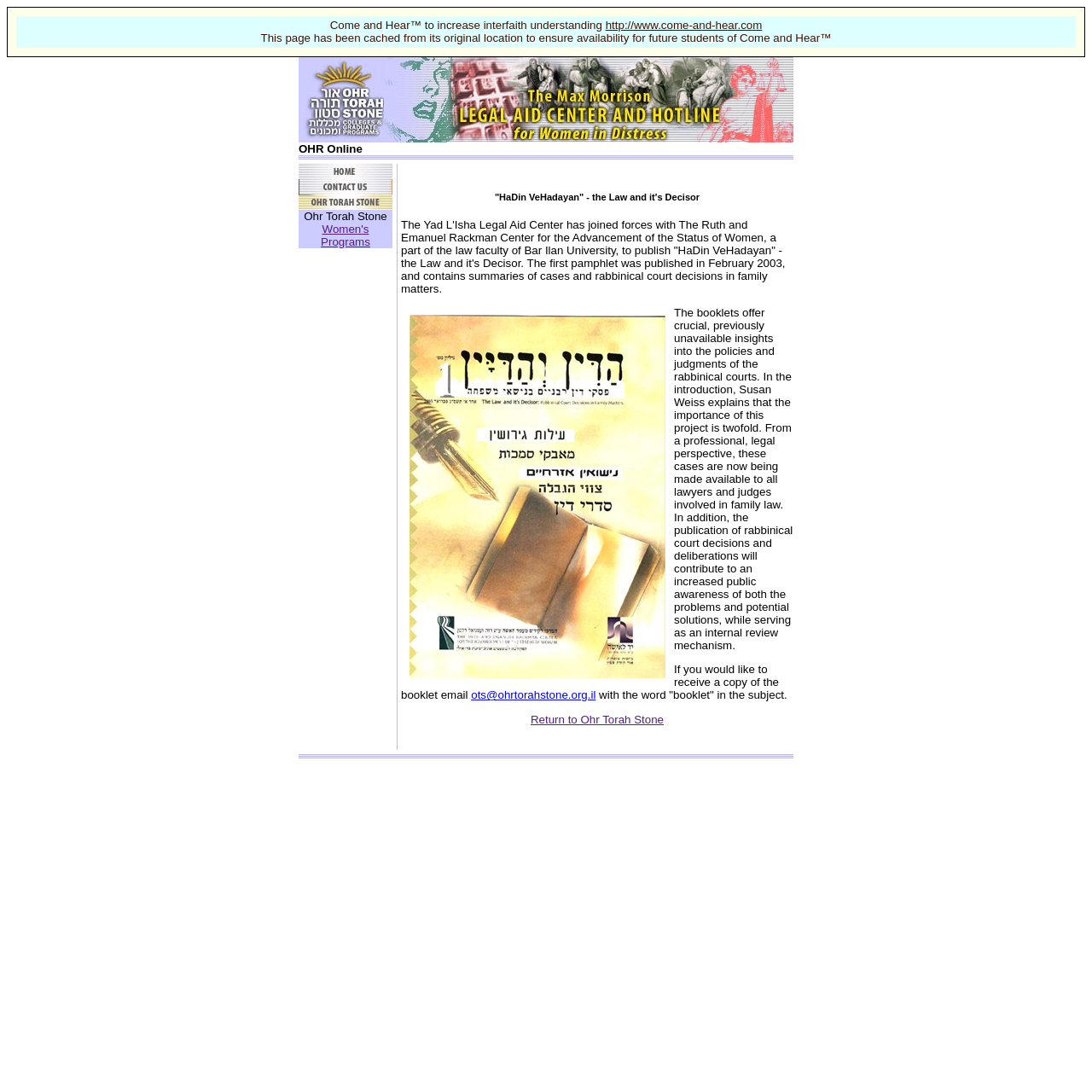Describe every aspect of the webpage comprehensively.

The webpage is titled "Max Morrison Legal Aid" and appears to be a resource page for legal aid and women's programs. At the top of the page, there is a table with two cells, one containing a link to "Come and Hear" and the other containing a link to "Ohr Torah Stone". 

Below this table, there is another table with two cells, one containing an image and link to "Ohr Torah Stone" and the other containing three images and text describing "The Max Morrison Legal Aid Center and Hotline". 

Further down the page, there is a larger table with multiple rows and cells. The first row contains a cell with the text "OHR Online". The second row contains a cell with an image of a bullet point. The third row contains a cell with a small transparent image. The fourth row contains a cell with a block of text describing "Ohr Torah Stone Women's Programs" and several links to related resources. 

To the right of this text, there are three small images and three links to unknown resources. Below this, there is a table with a single cell containing a heading and text describing a publication called "HaDin VeHadayan" - the Law and it's Decisor. The text explains the purpose of the publication and provides an email address to request a copy. There is also a link to return to the Ohr Torah Stone page. 

At the bottom of the page, there is another image of a bullet point. Overall, the page appears to be a resource hub for legal aid and women's programs, with multiple links and images providing access to related information.